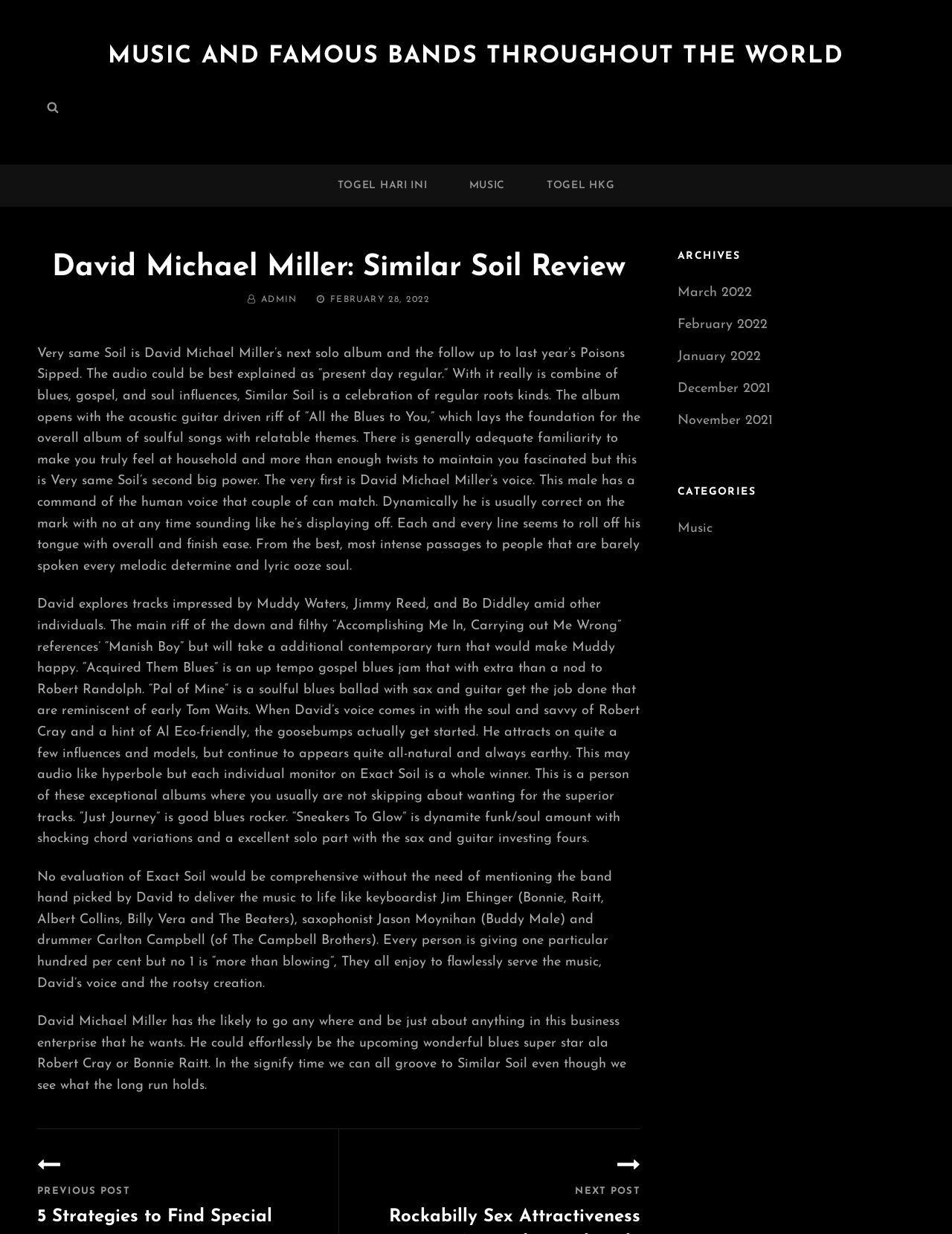Locate the bounding box coordinates of the segment that needs to be clicked to meet this instruction: "Scroll up the page".

[0.952, 0.758, 0.984, 0.784]